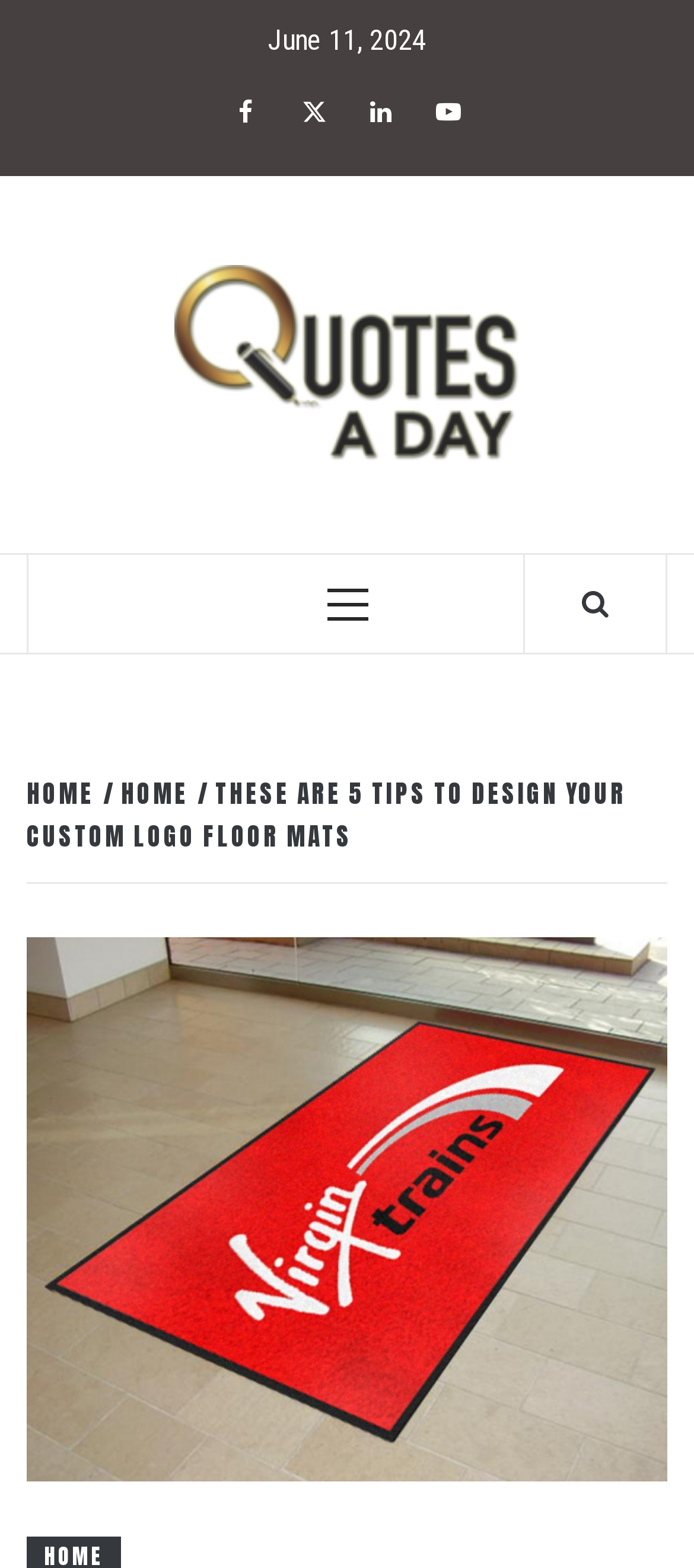Determine the bounding box coordinates of the clickable element to achieve the following action: 'Click on Facebook'. Provide the coordinates as four float values between 0 and 1, formatted as [left, top, right, bottom].

[0.31, 0.051, 0.397, 0.09]